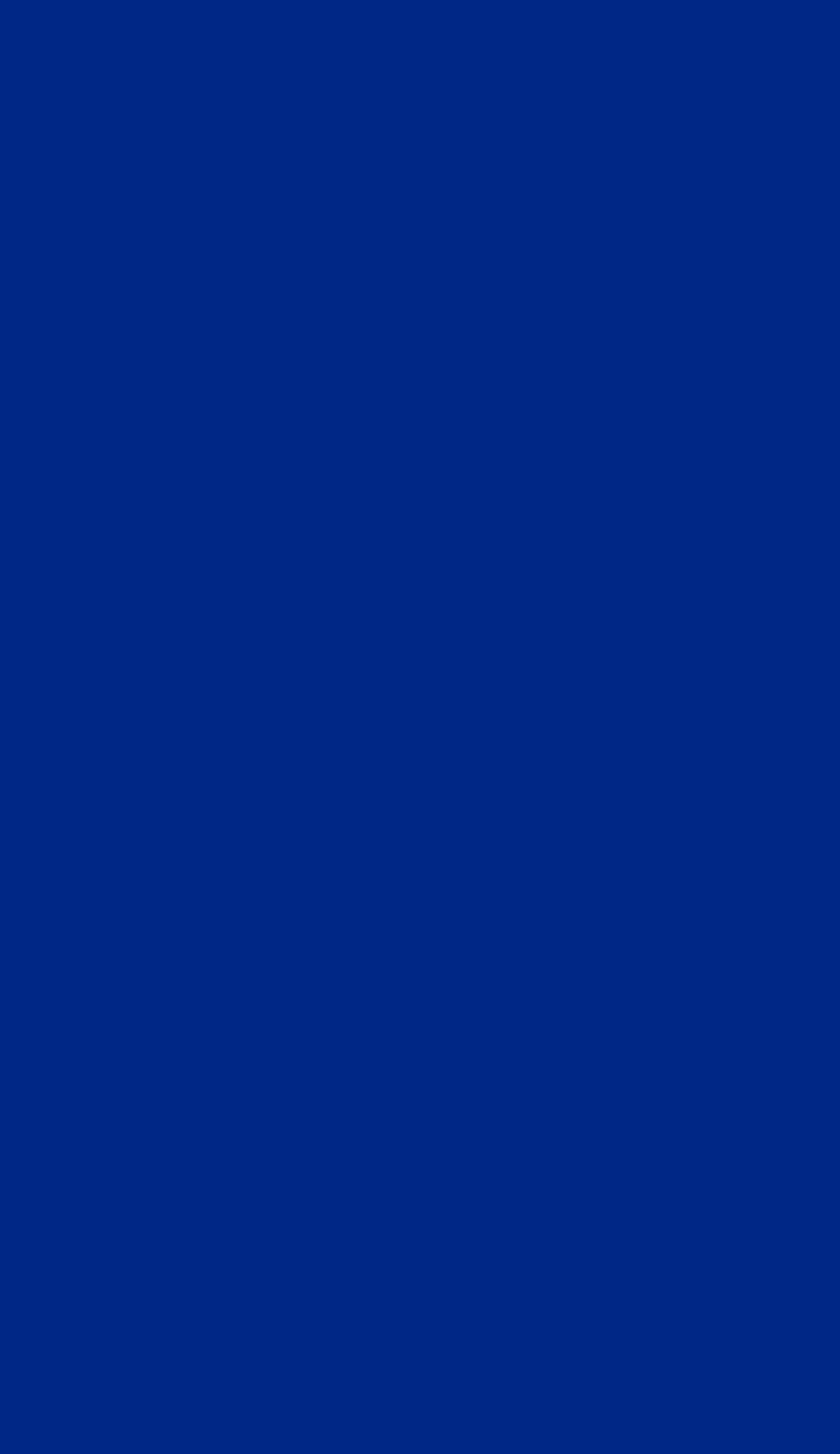What is the copyright year?
Provide a one-word or short-phrase answer based on the image.

2024